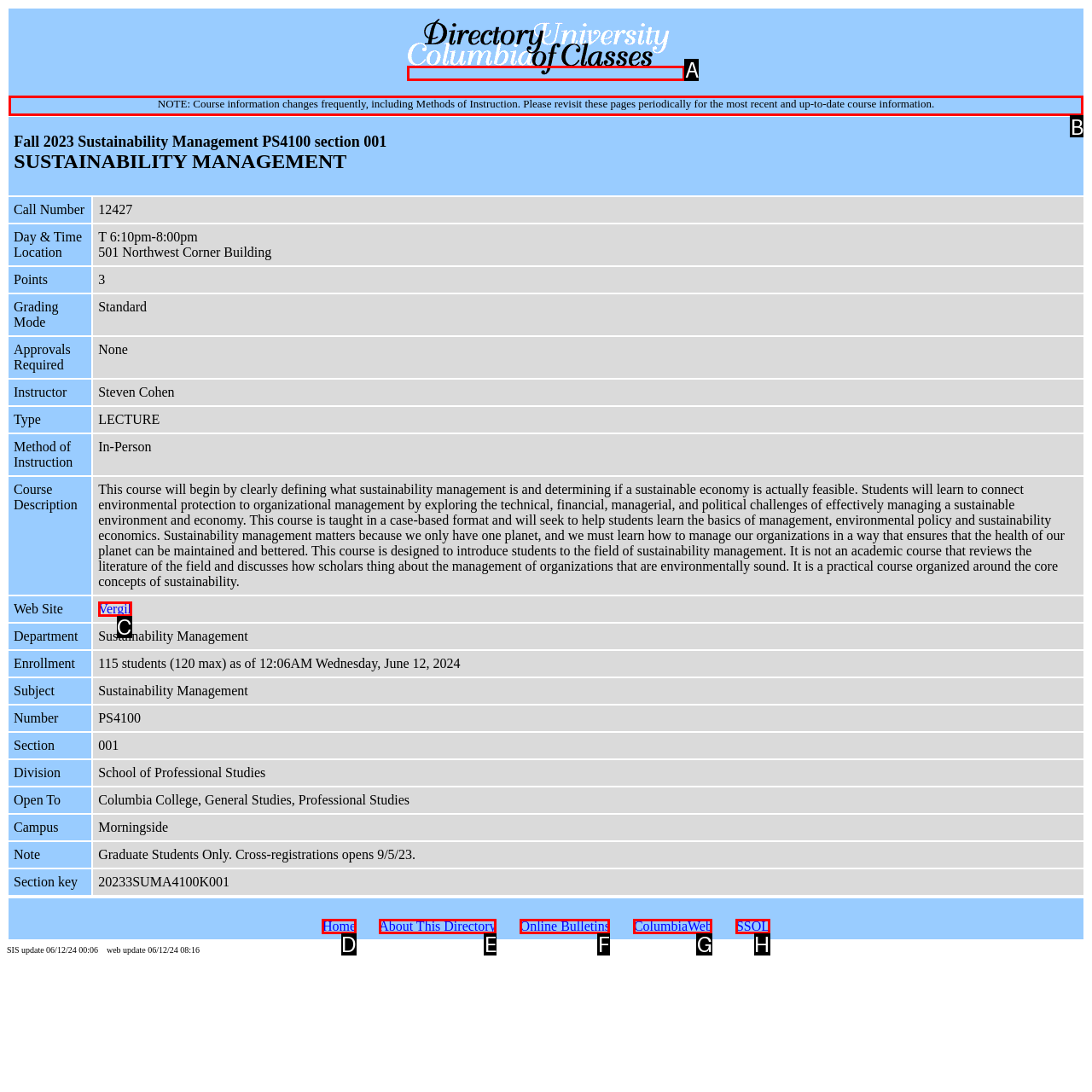Indicate the HTML element to be clicked to accomplish this task: View course information Respond using the letter of the correct option.

B